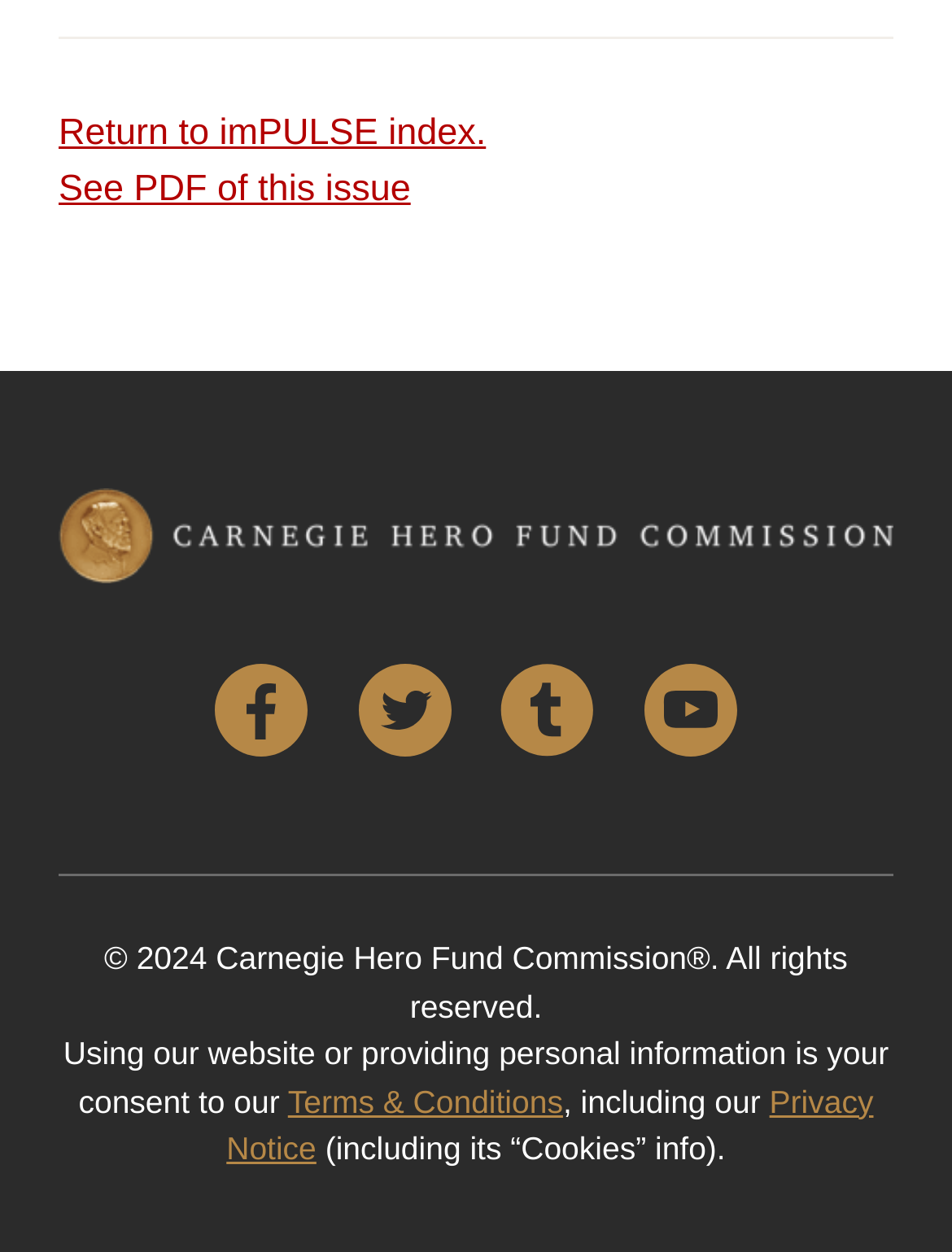Answer the question below in one word or phrase:
How many social media links are available?

4